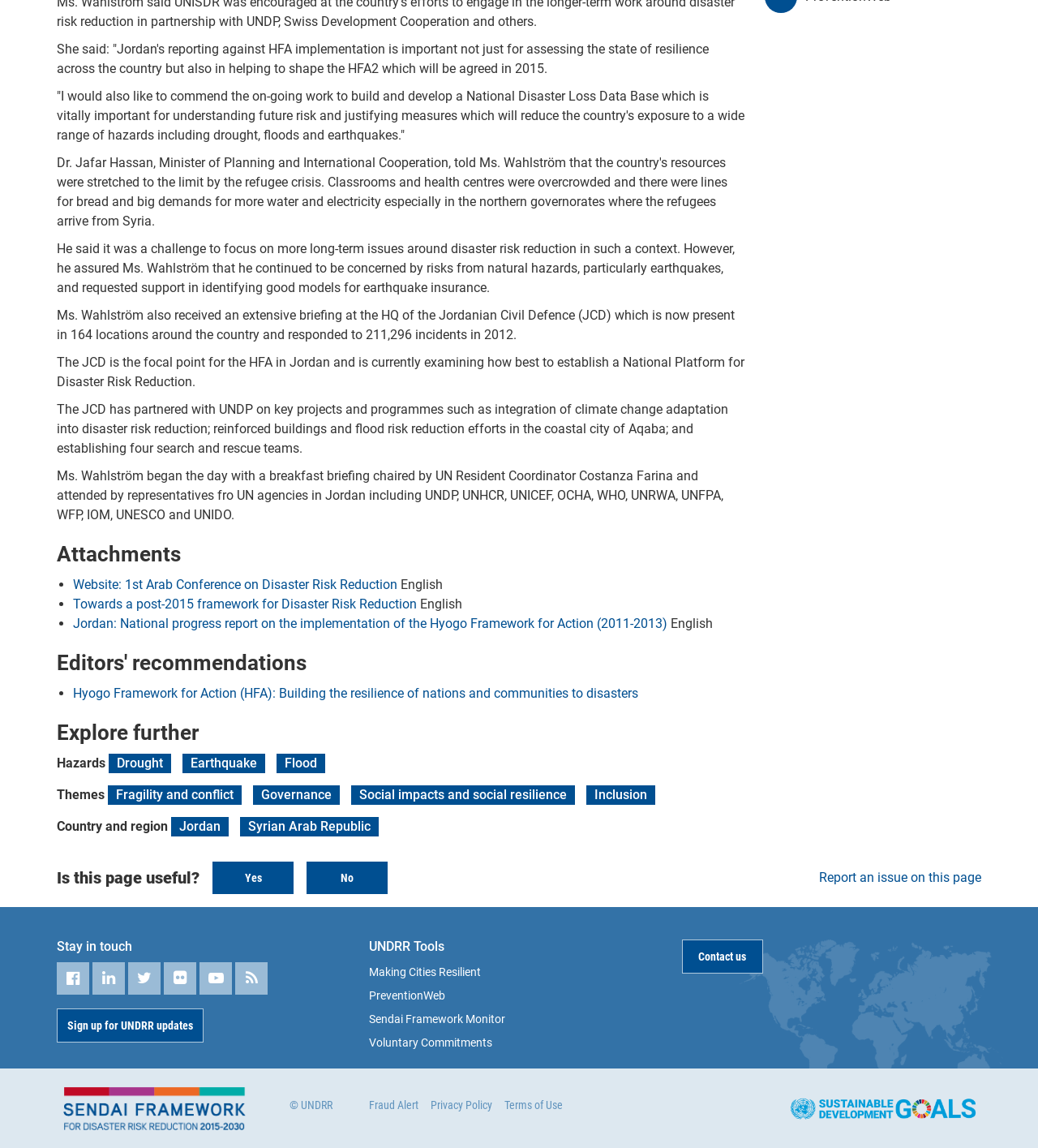Identify the bounding box coordinates for the UI element that matches this description: "Fragility and conflict".

[0.104, 0.684, 0.233, 0.701]